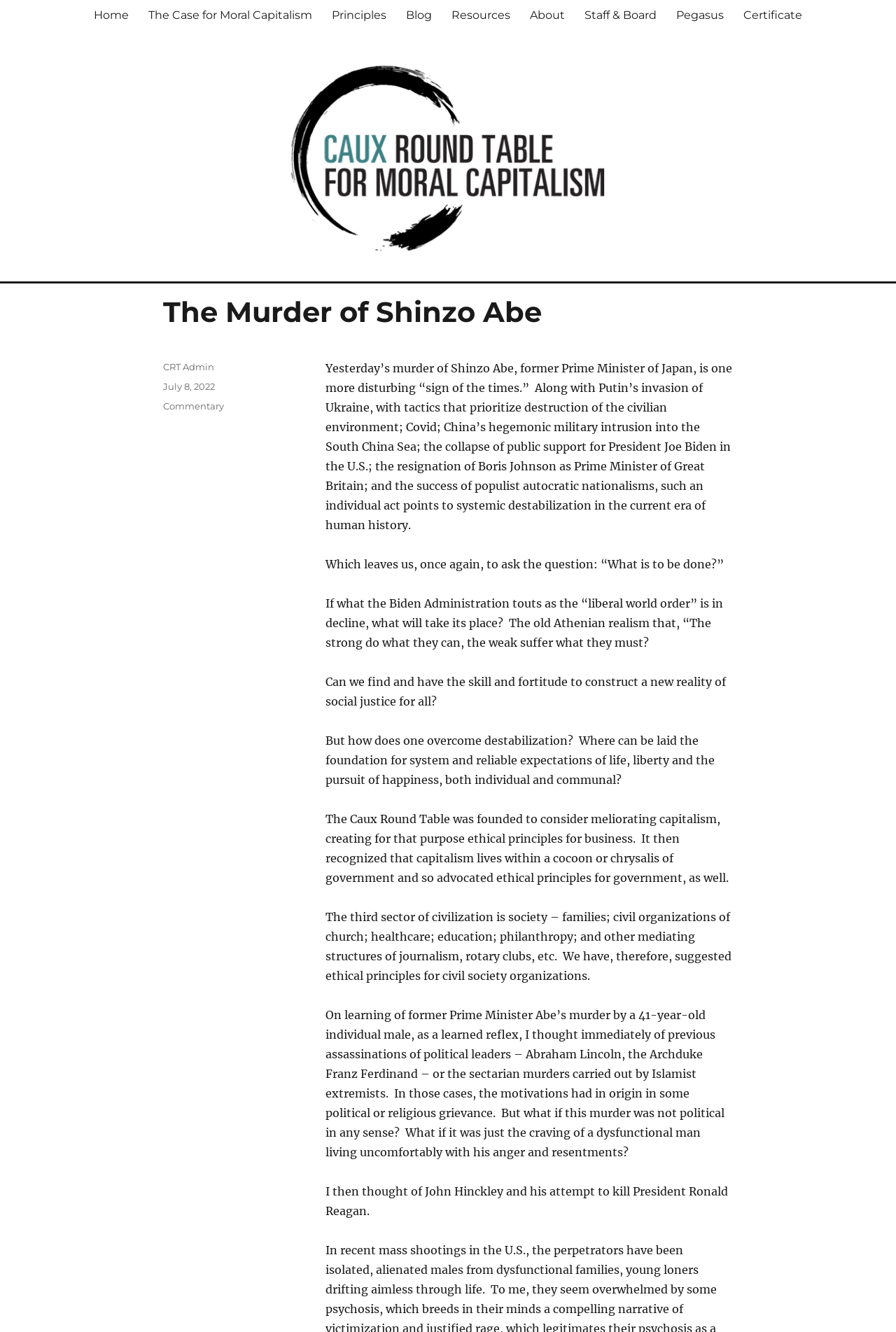Please provide a comprehensive answer to the question below using the information from the image: Who is the author of the article?

The author of the article can be found in the footer section of the webpage, where it is written as 'Author CRT Admin'.